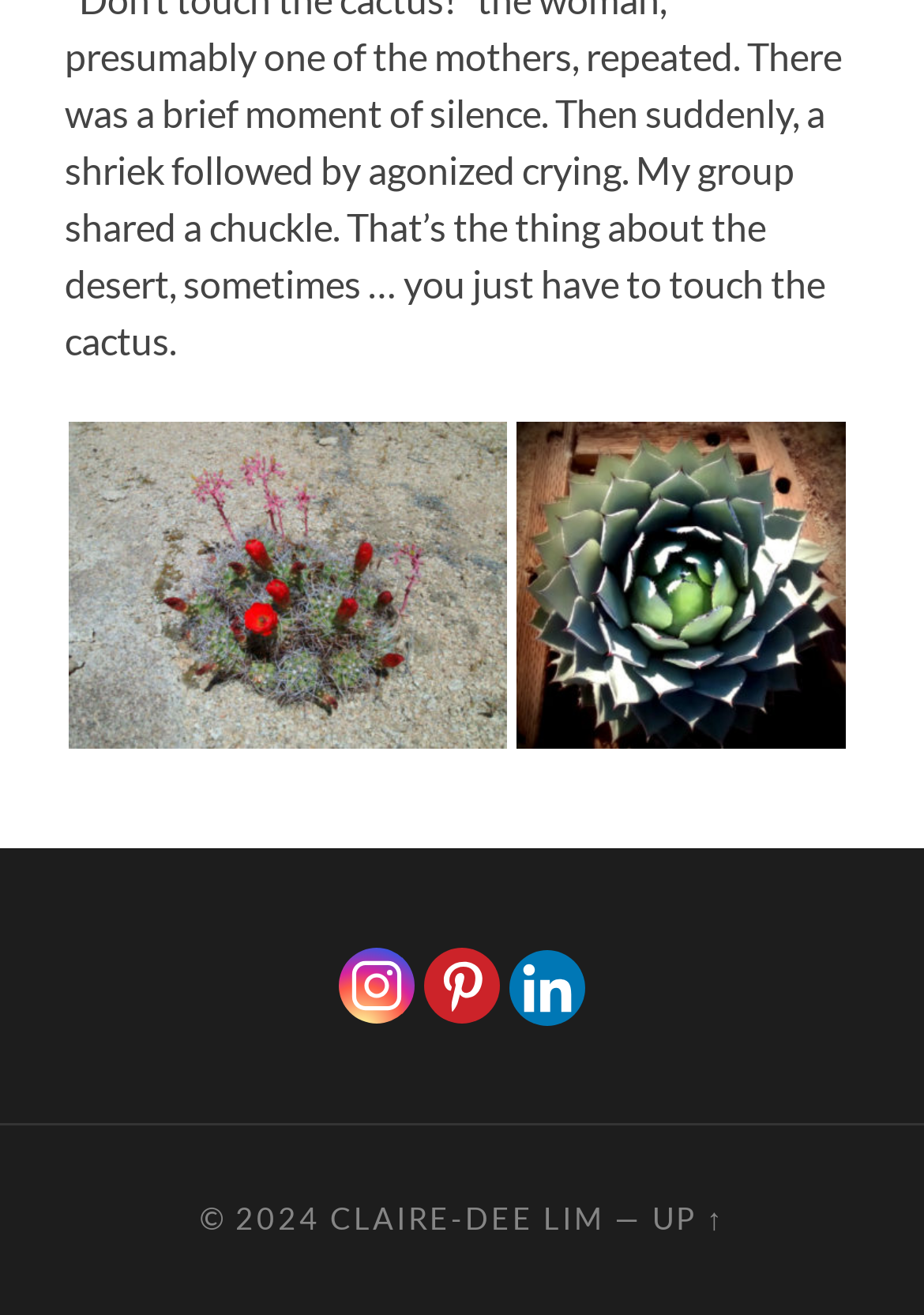Locate the bounding box of the UI element with the following description: "Sign in Profile".

None